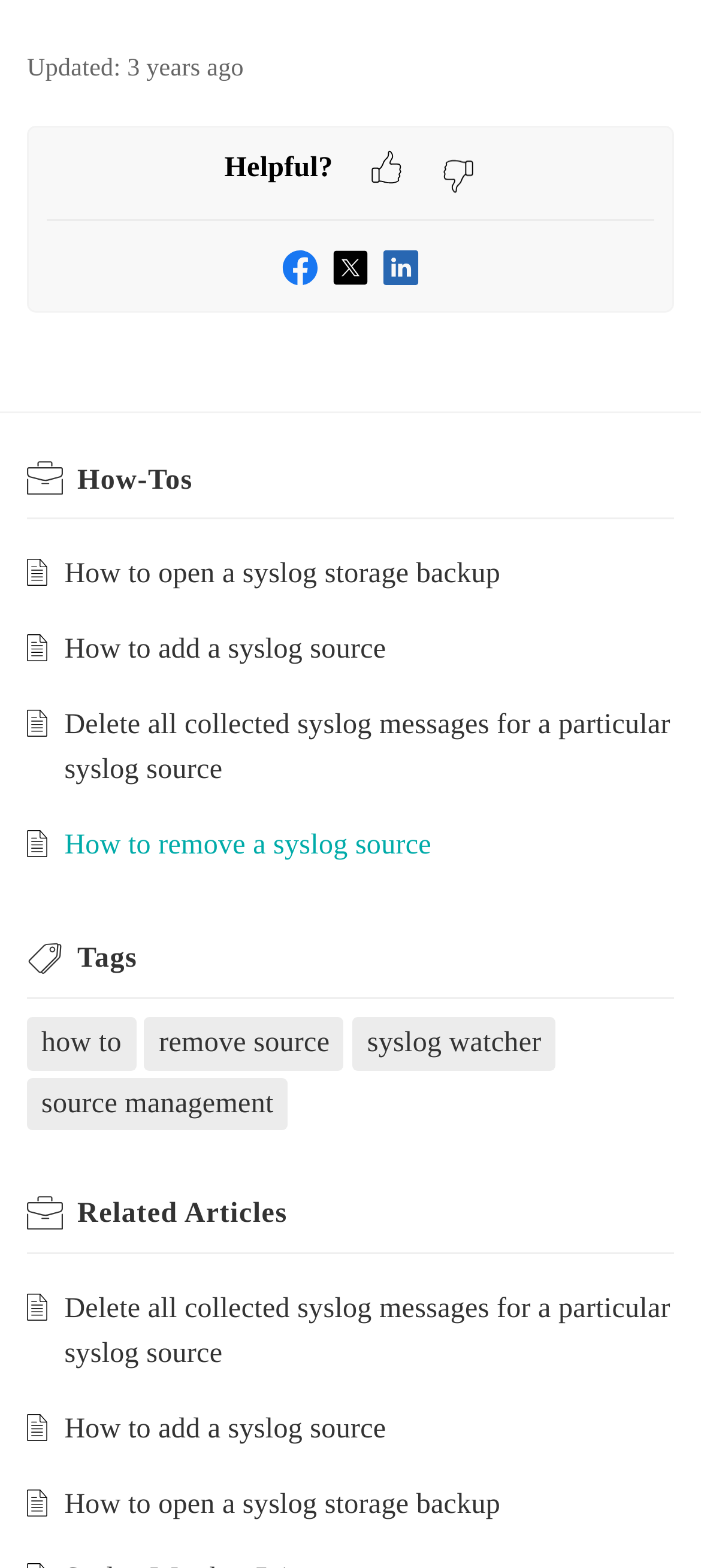Please identify the bounding box coordinates of the element's region that should be clicked to execute the following instruction: "View How-Tos". The bounding box coordinates must be four float numbers between 0 and 1, i.e., [left, top, right, bottom].

[0.11, 0.292, 0.962, 0.321]